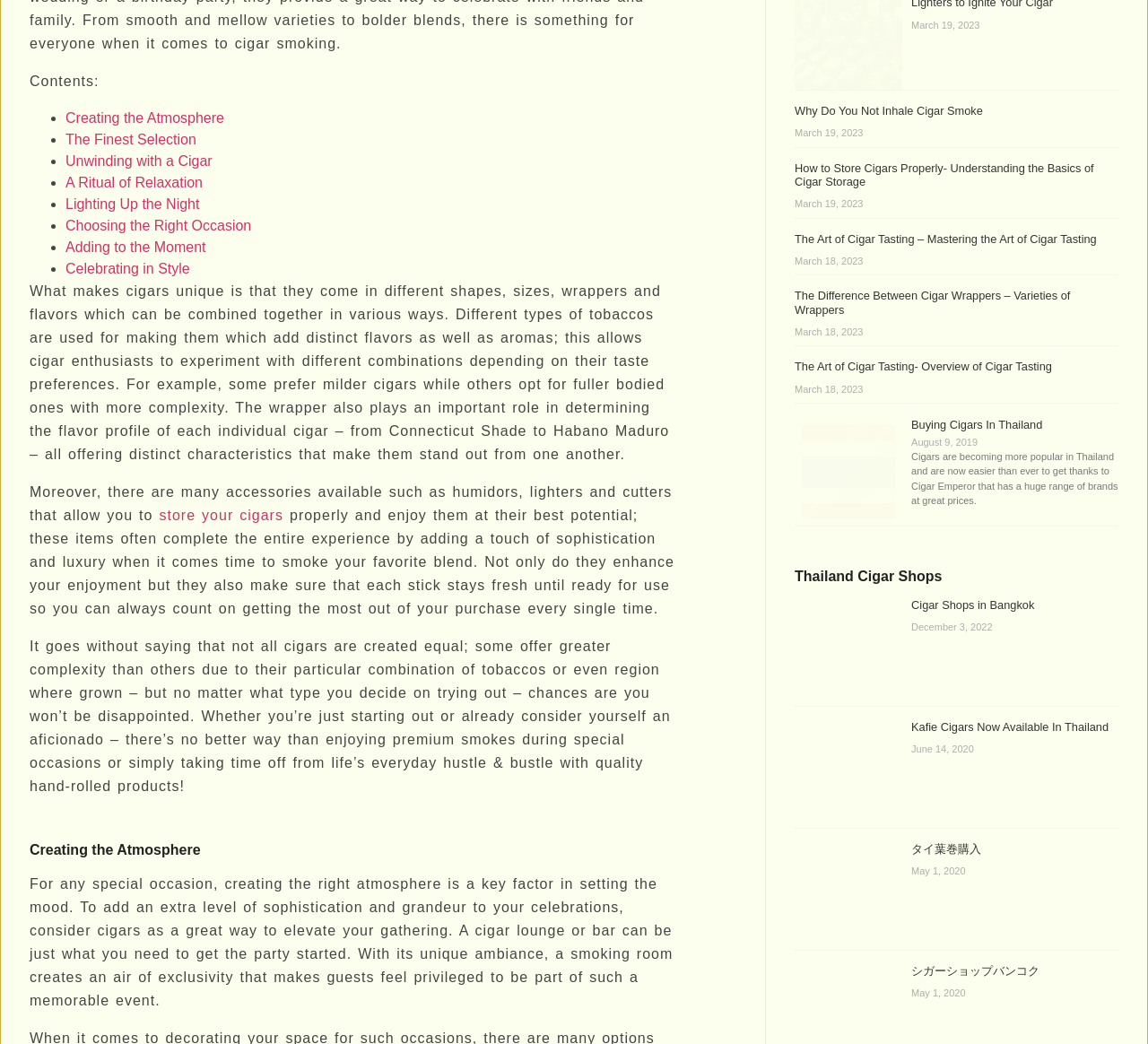Given the element description: "The Finest Selection", predict the bounding box coordinates of the UI element it refers to, using four float numbers between 0 and 1, i.e., [left, top, right, bottom].

[0.057, 0.126, 0.171, 0.141]